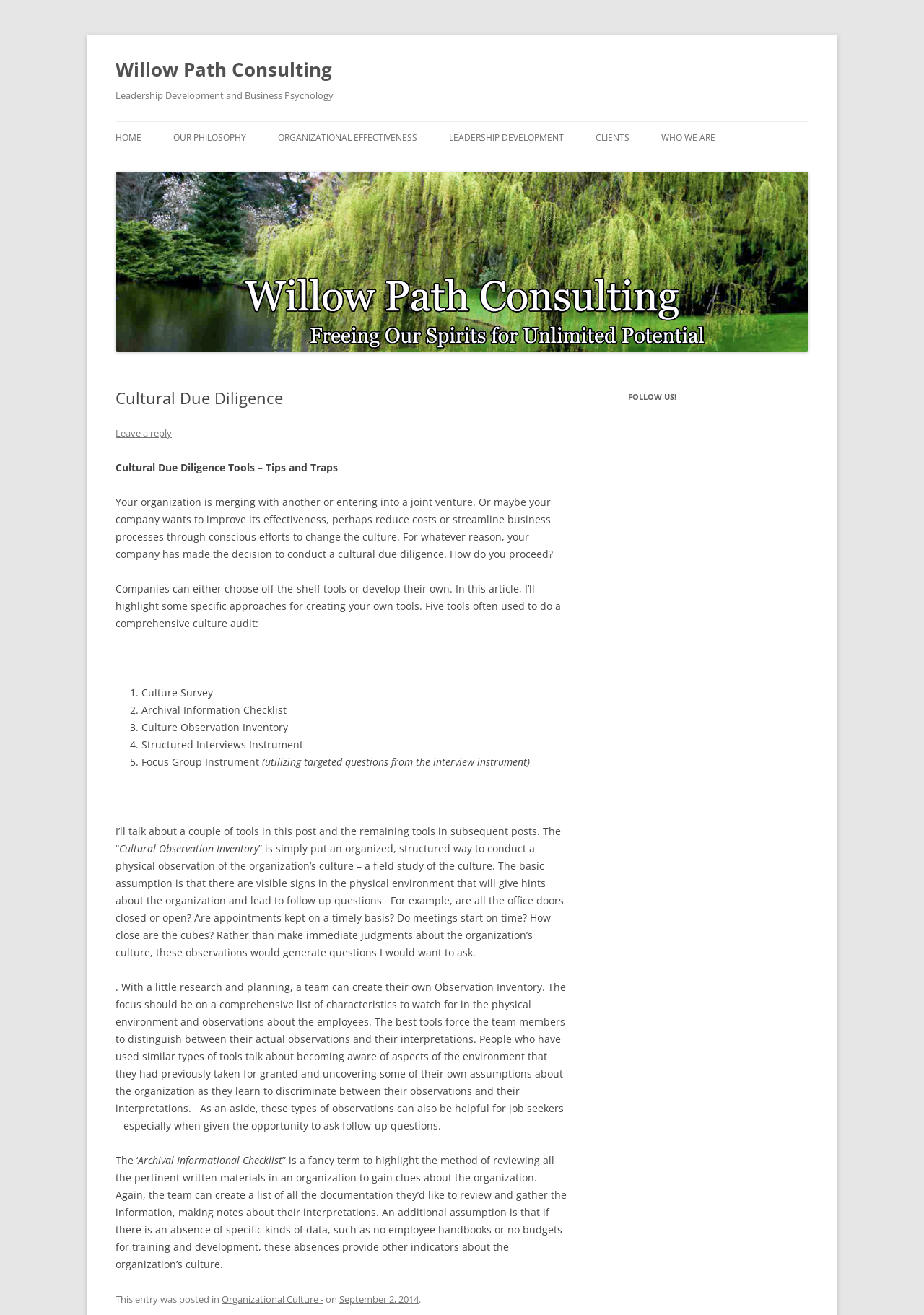Please specify the bounding box coordinates of the region to click in order to perform the following instruction: "Follow Willow Path Consulting on social media".

[0.68, 0.295, 0.875, 0.308]